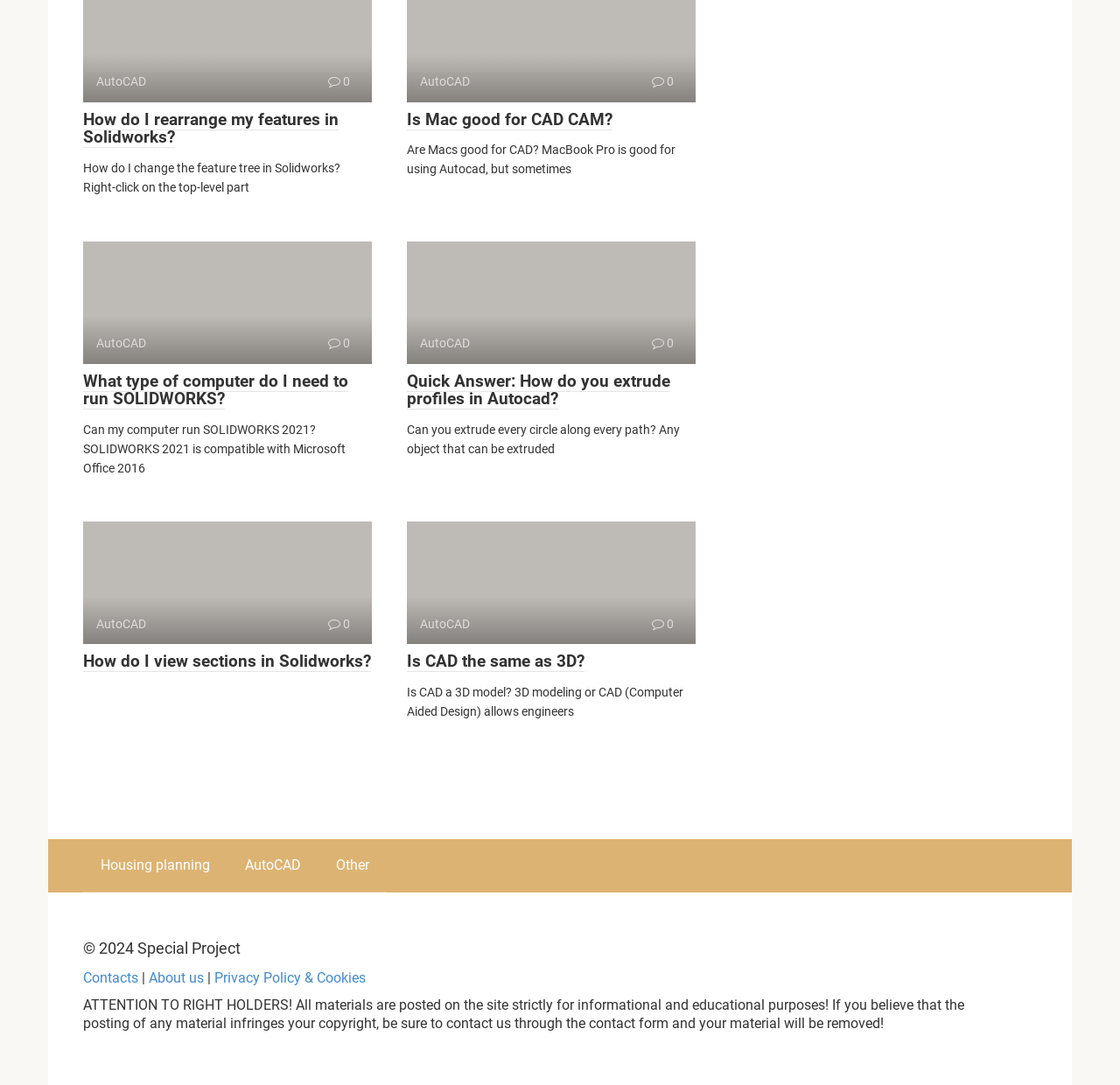Please locate the bounding box coordinates of the element that should be clicked to complete the given instruction: "Click on 'What type of computer do I need to run SOLIDWORKS?'".

[0.074, 0.342, 0.311, 0.378]